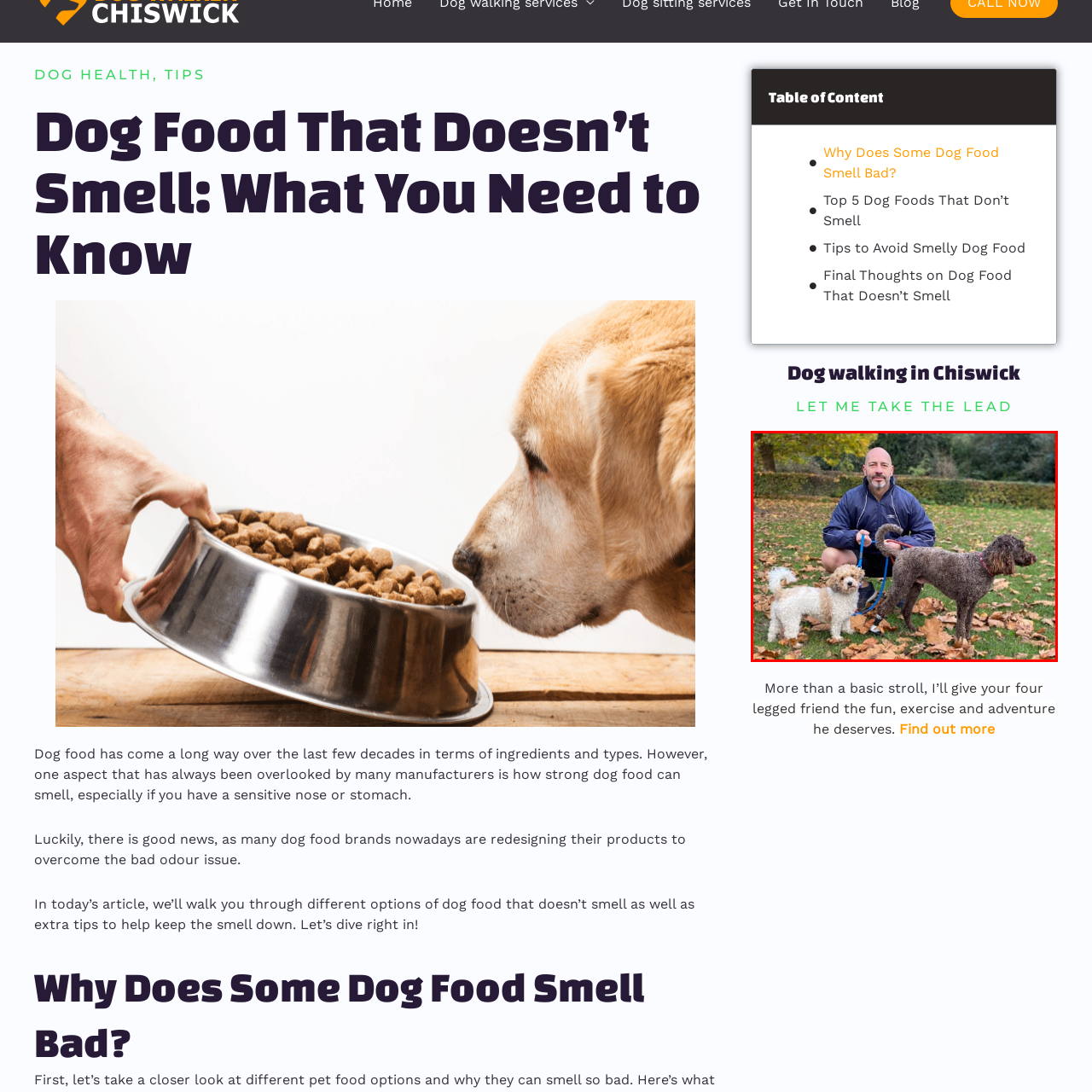Give a detailed account of the picture within the red bounded area.

In a serene garden setting adorned with fallen leaves, a man kneels on the grass, joyfully holding the leashes of two dogs. The smaller dog, a white-and-tan Maltipoo, stands playfully beside him, exuding an adorable charm with its curly fur and bright eyes. On the other side, a larger Labradoodle with a thick, wavy coat stands attentively, showcasing its friendly demeanor. This delightful scene captures the essence of a dog walk in Chiswick, reflecting a moment of companionship and the joy of spending time outdoors with beloved pets. The lush greenery in the background further enhances the tranquil atmosphere, making it a perfect outing for dog lovers.